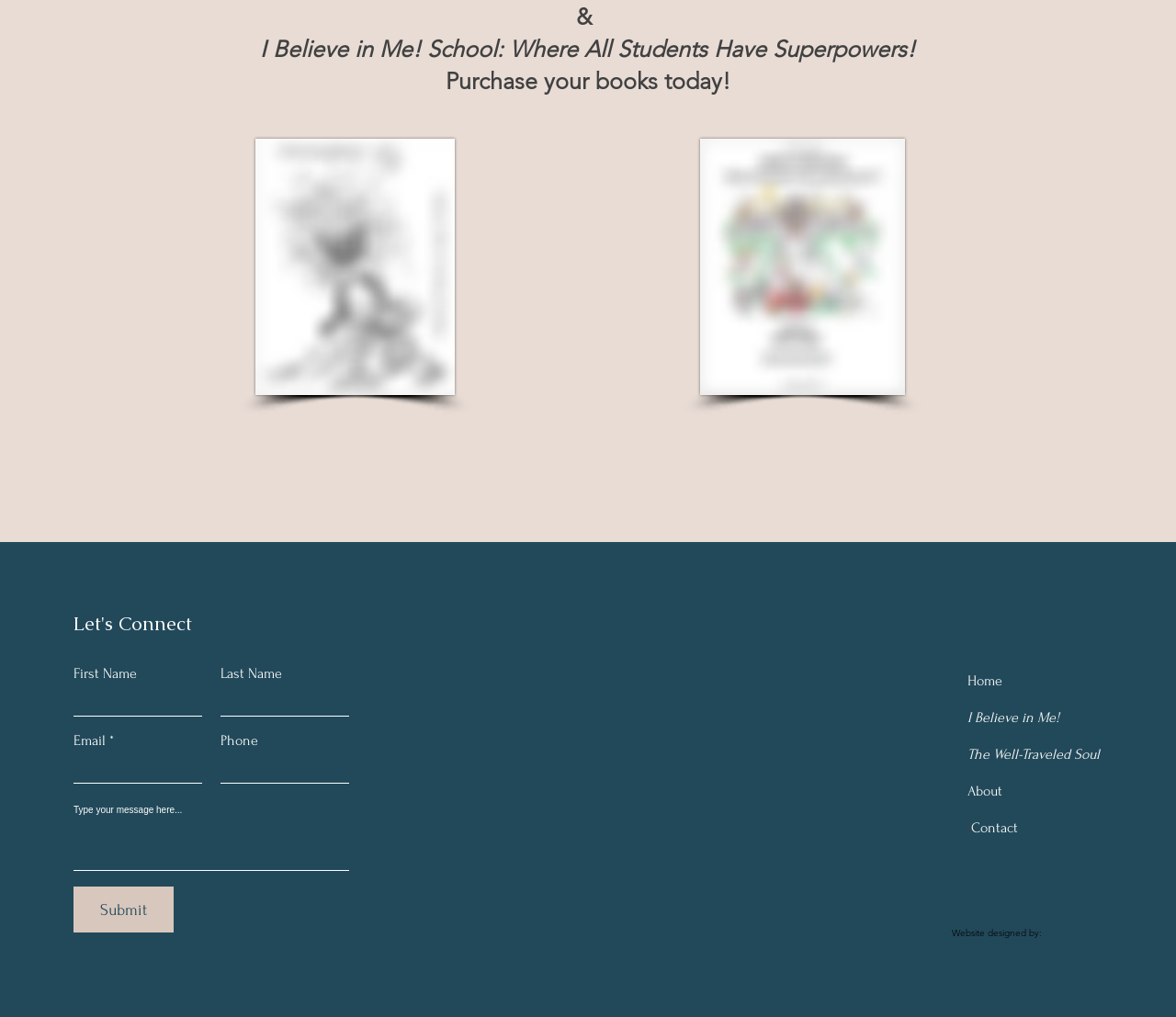Please specify the bounding box coordinates for the clickable region that will help you carry out the instruction: "Contact us".

[0.826, 0.806, 0.866, 0.822]